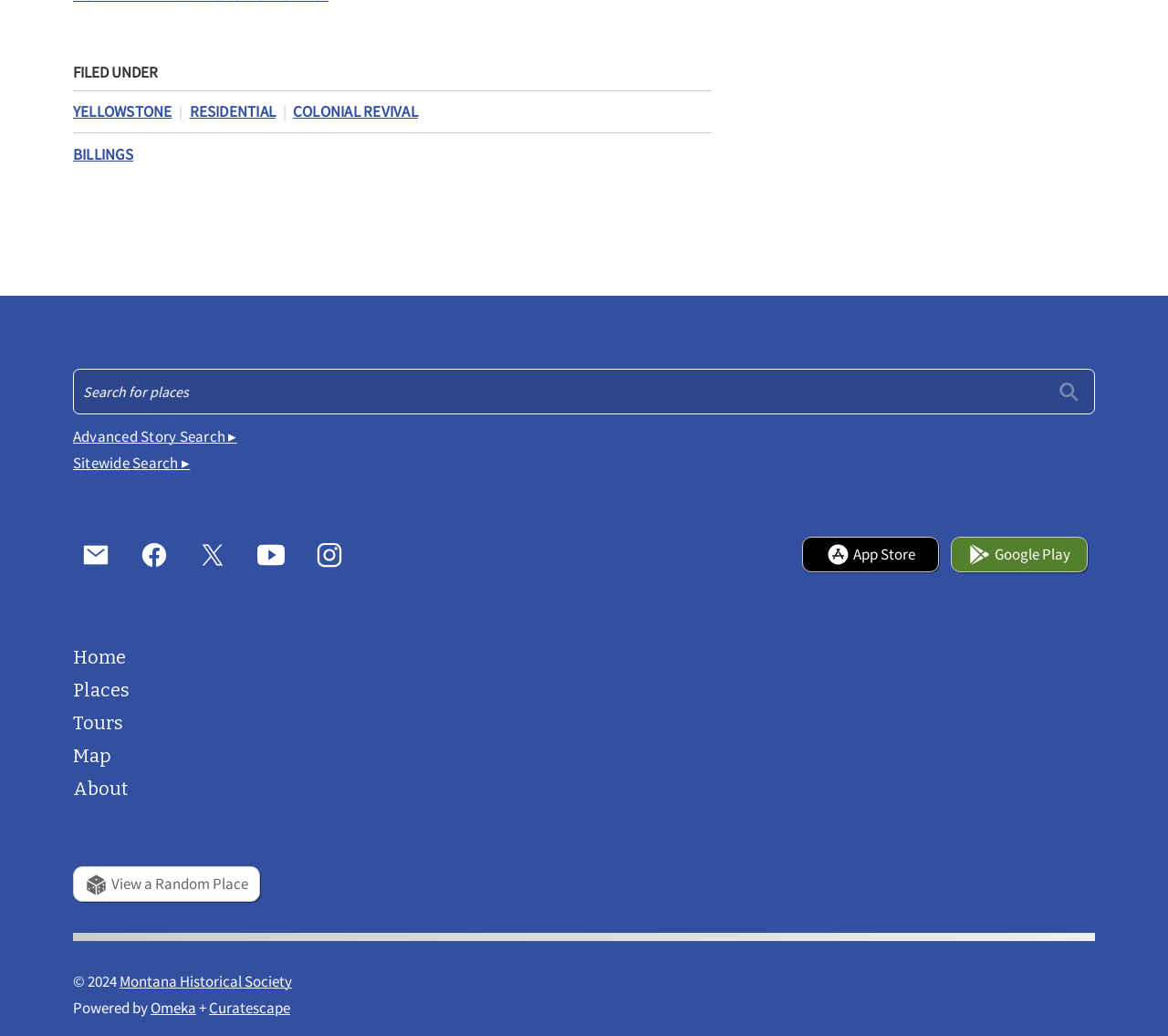Please reply with a single word or brief phrase to the question: 
What is the purpose of the textbox?

Search